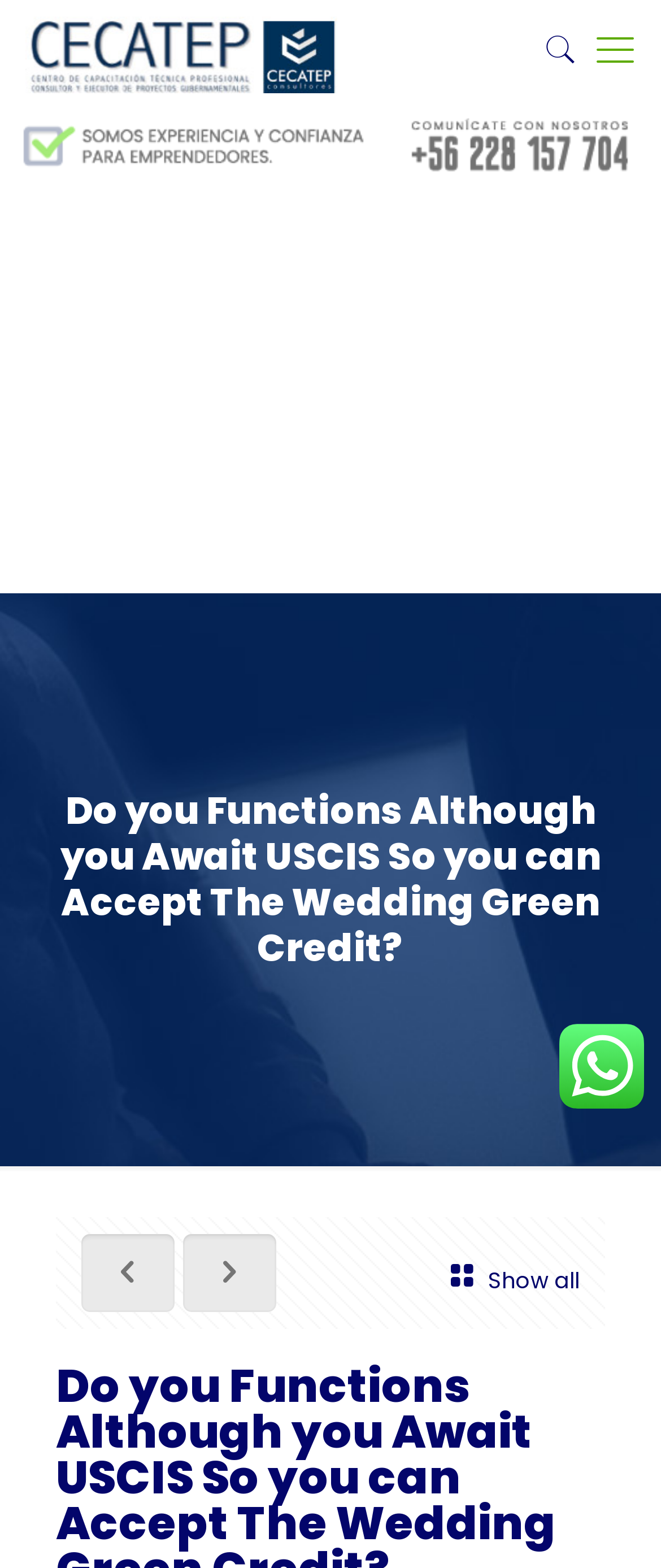What is the purpose of the WhatsApp button?
Based on the screenshot, answer the question with a single word or phrase.

Consultas